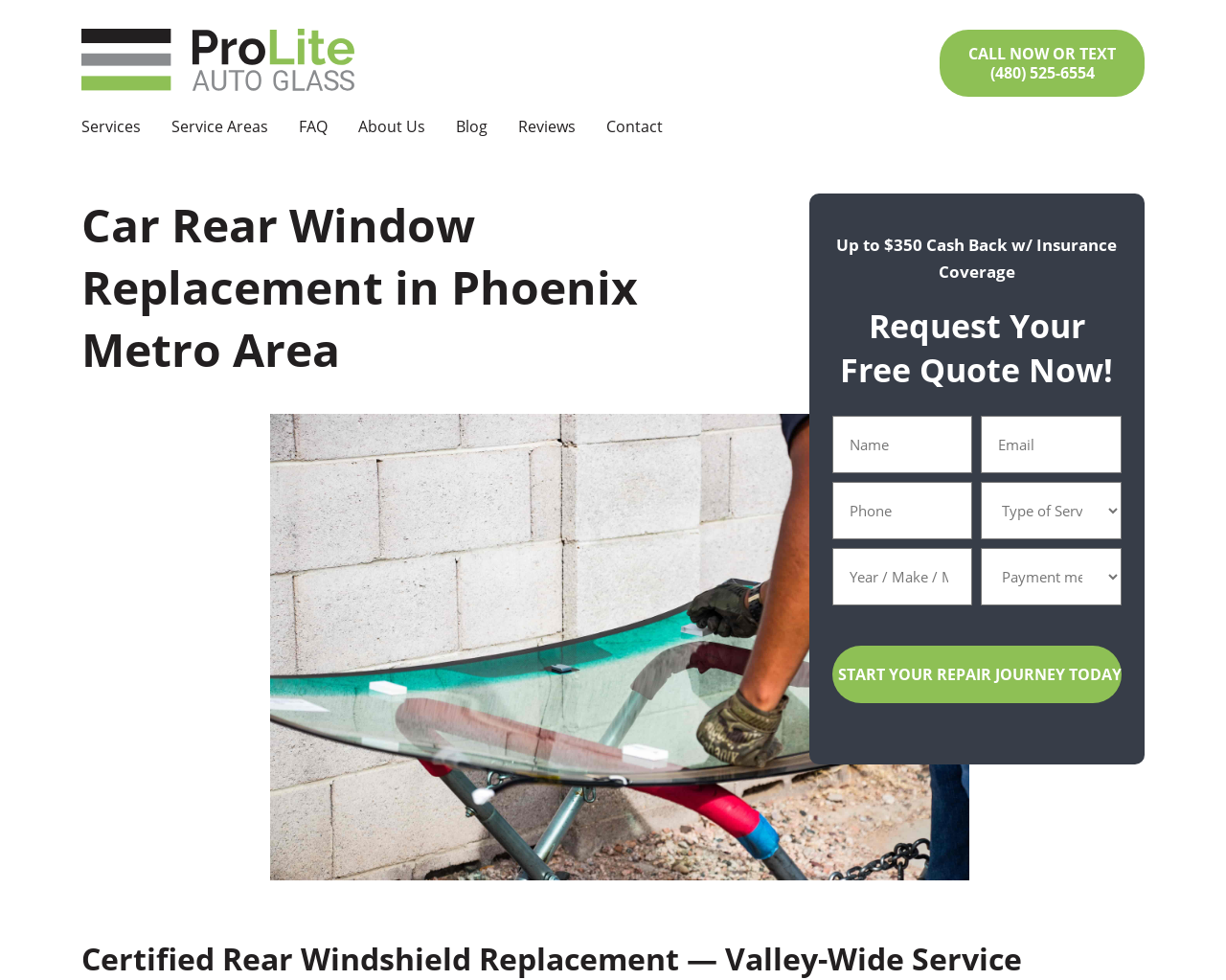Answer the question in one word or a short phrase:
What is the required information to request a free quote?

Name, Email, Phone, and others